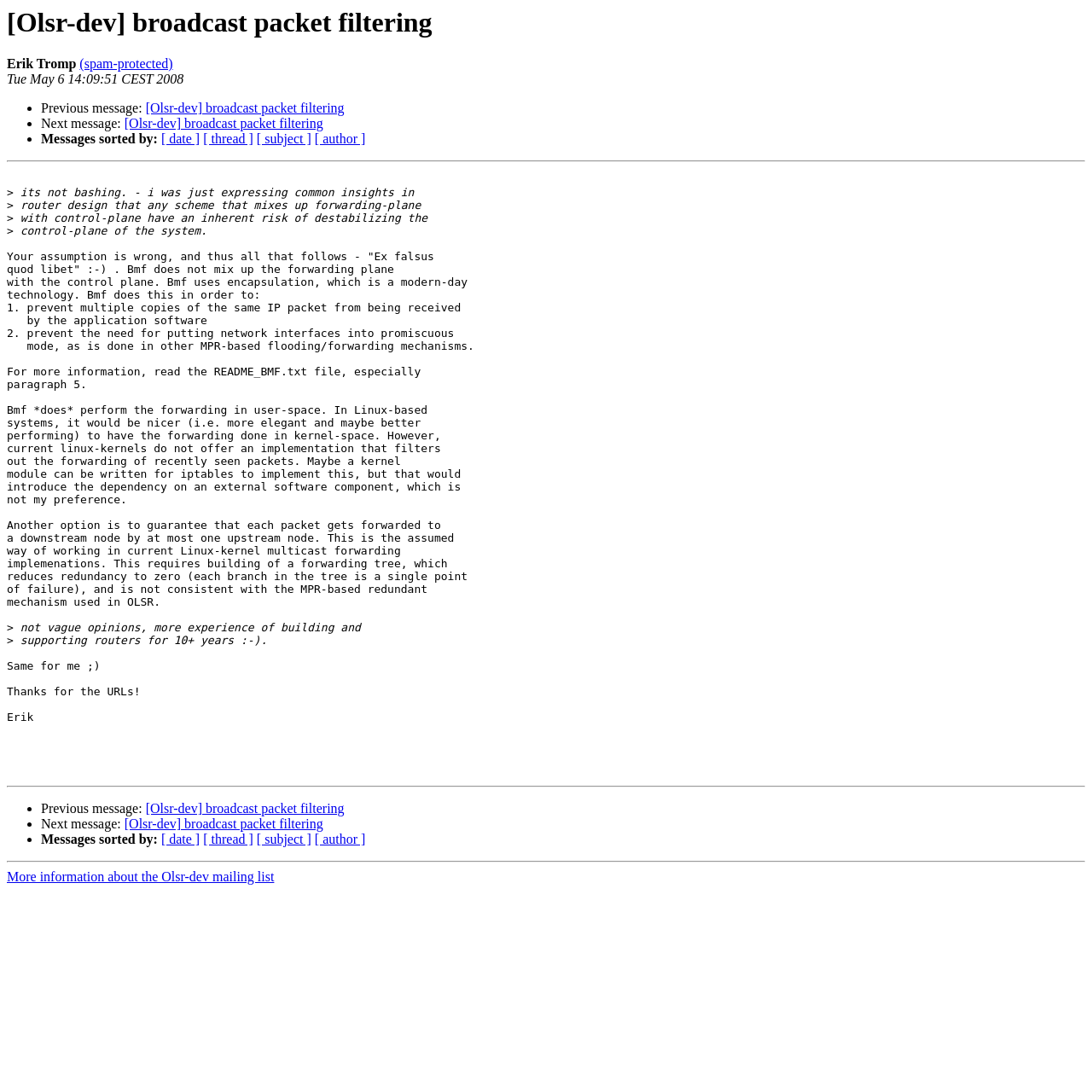Based on the element description: "(spam-protected)", identify the bounding box coordinates for this UI element. The coordinates must be four float numbers between 0 and 1, listed as [left, top, right, bottom].

[0.073, 0.052, 0.158, 0.065]